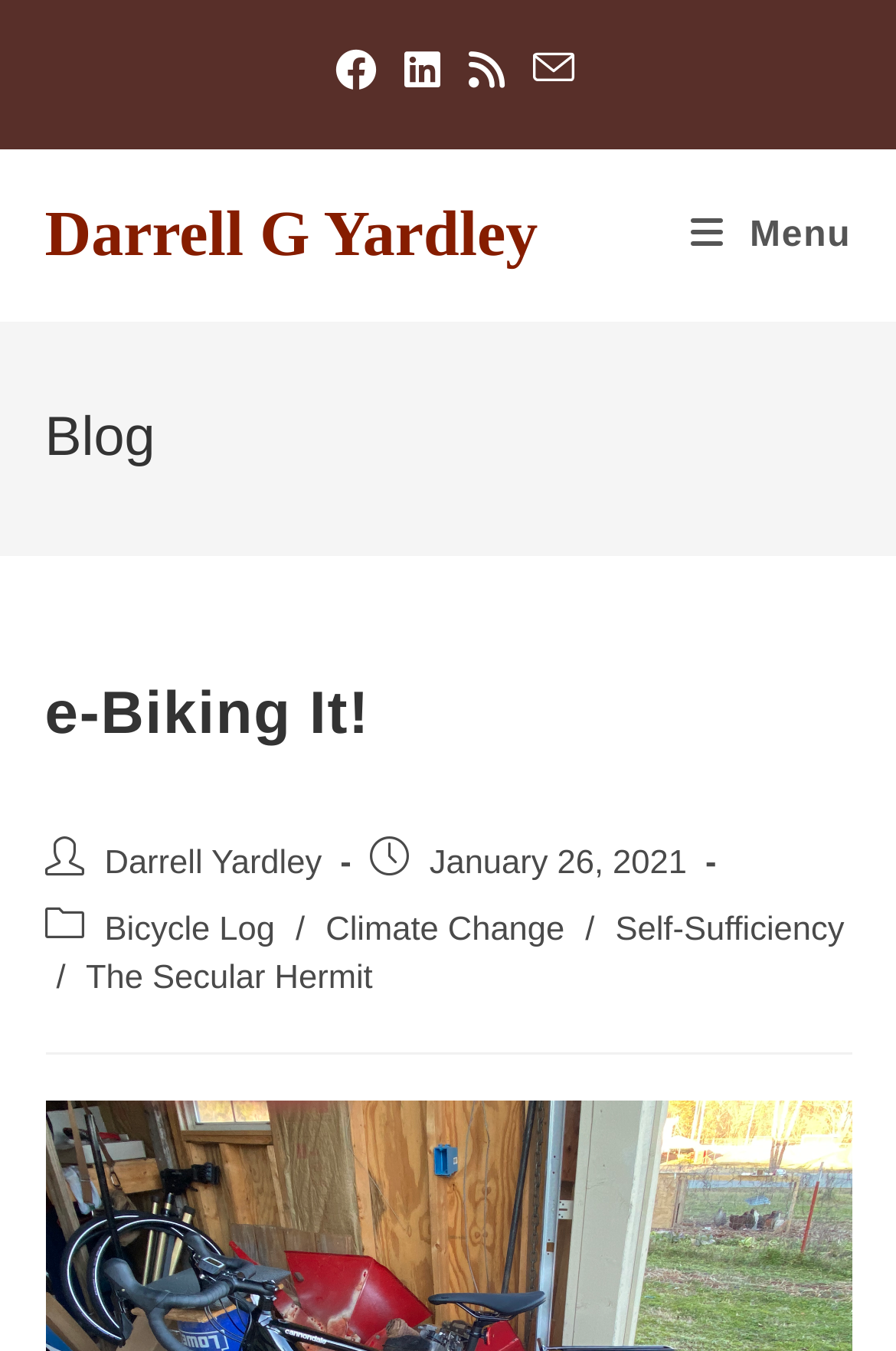Please determine the bounding box coordinates of the area that needs to be clicked to complete this task: 'Explore Bicycle Log category'. The coordinates must be four float numbers between 0 and 1, formatted as [left, top, right, bottom].

[0.117, 0.675, 0.307, 0.702]